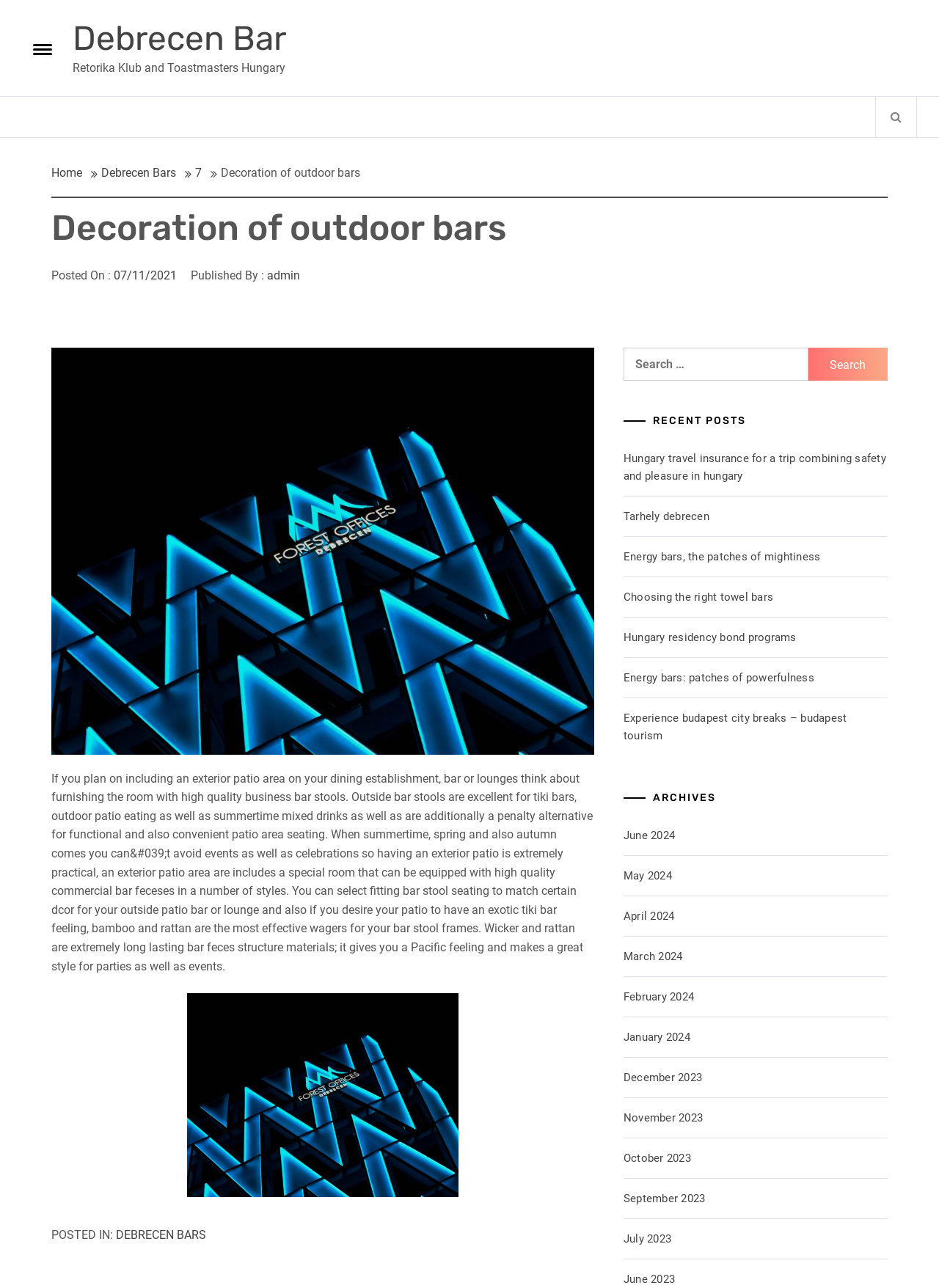Locate the bounding box of the UI element described by: "WalletSaves" in the given webpage screenshot.

None